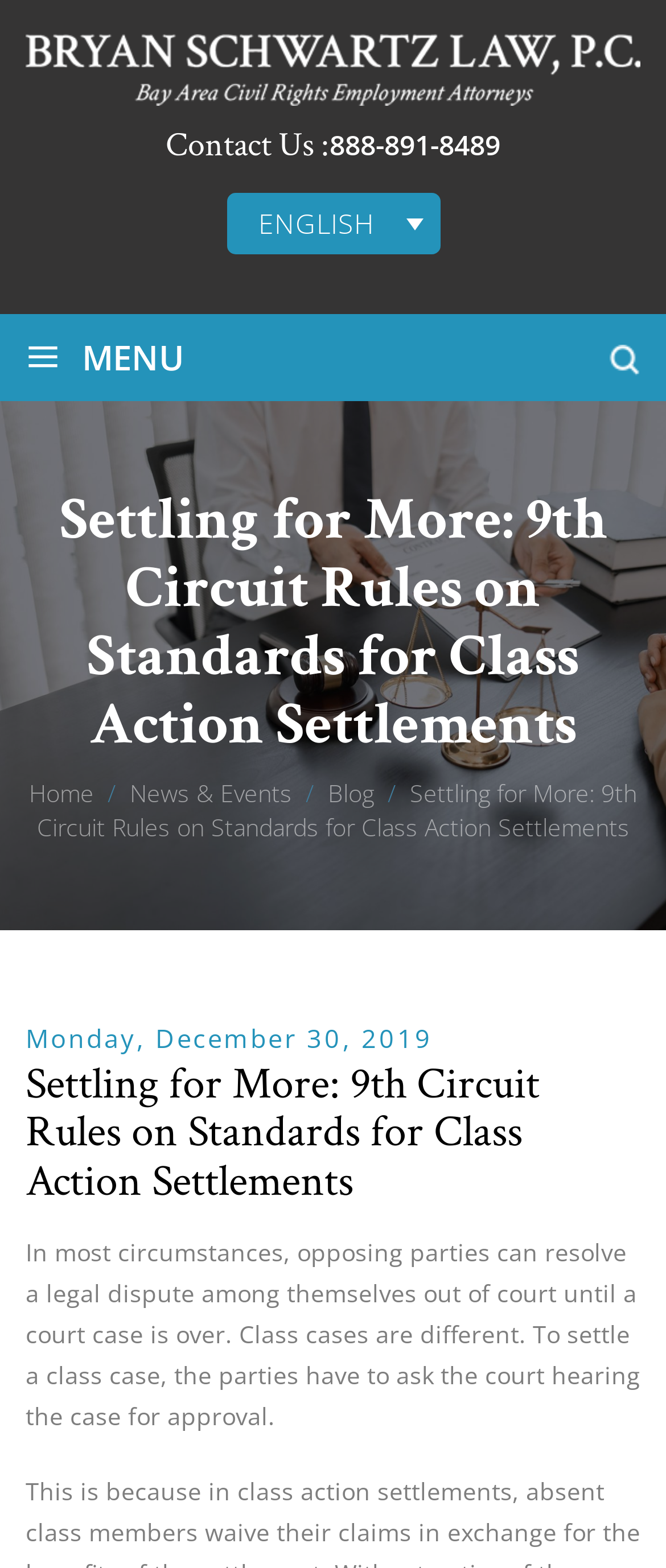What is the phone number to contact?
Refer to the image and offer an in-depth and detailed answer to the question.

I found the phone number by looking at the 'Contact Us' section, where it is listed as '888-891-8489'.